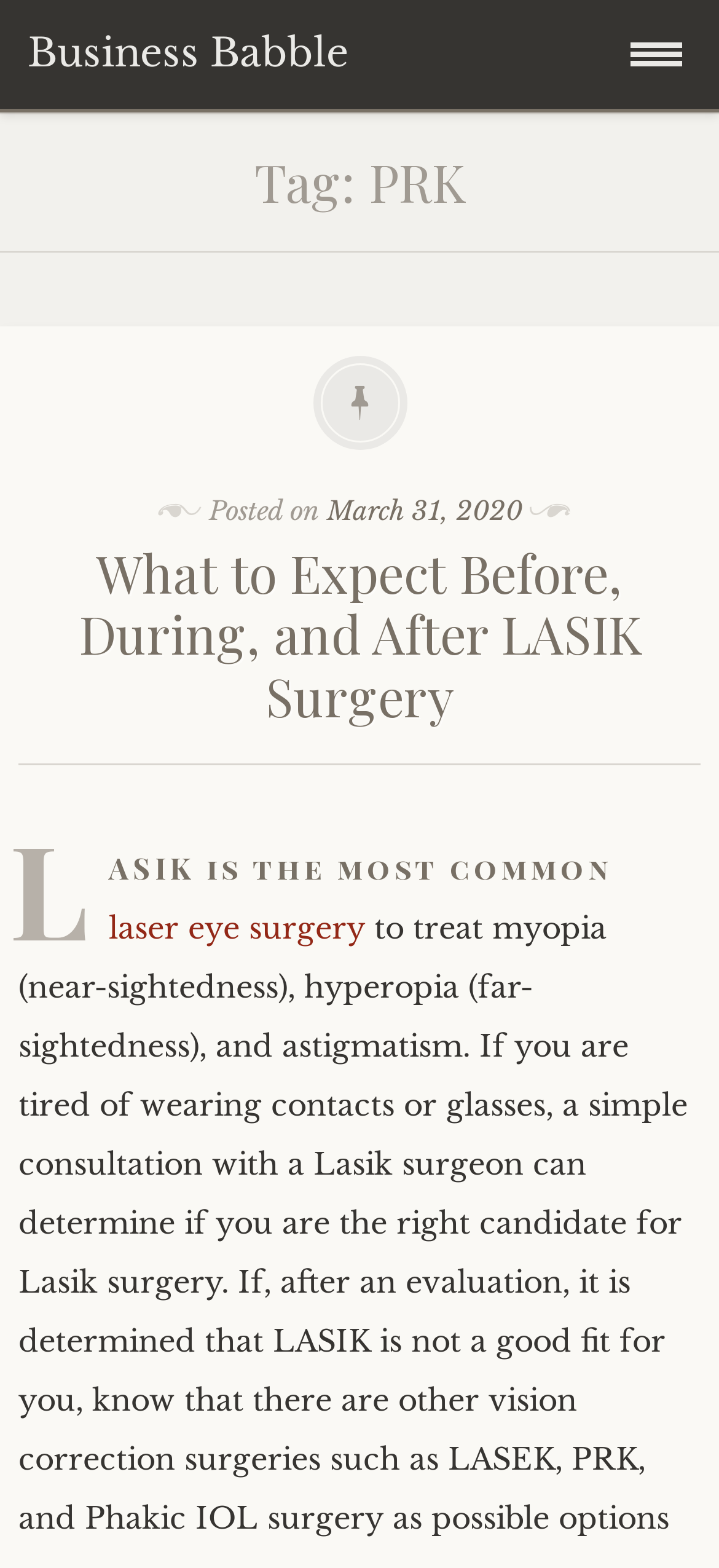Based on what you see in the screenshot, provide a thorough answer to this question: What is the topic of the article?

I determined the topic of the article by reading the heading 'What to Expect Before, During, and After LASIK Surgery' which suggests that the article is about LASIK surgery.